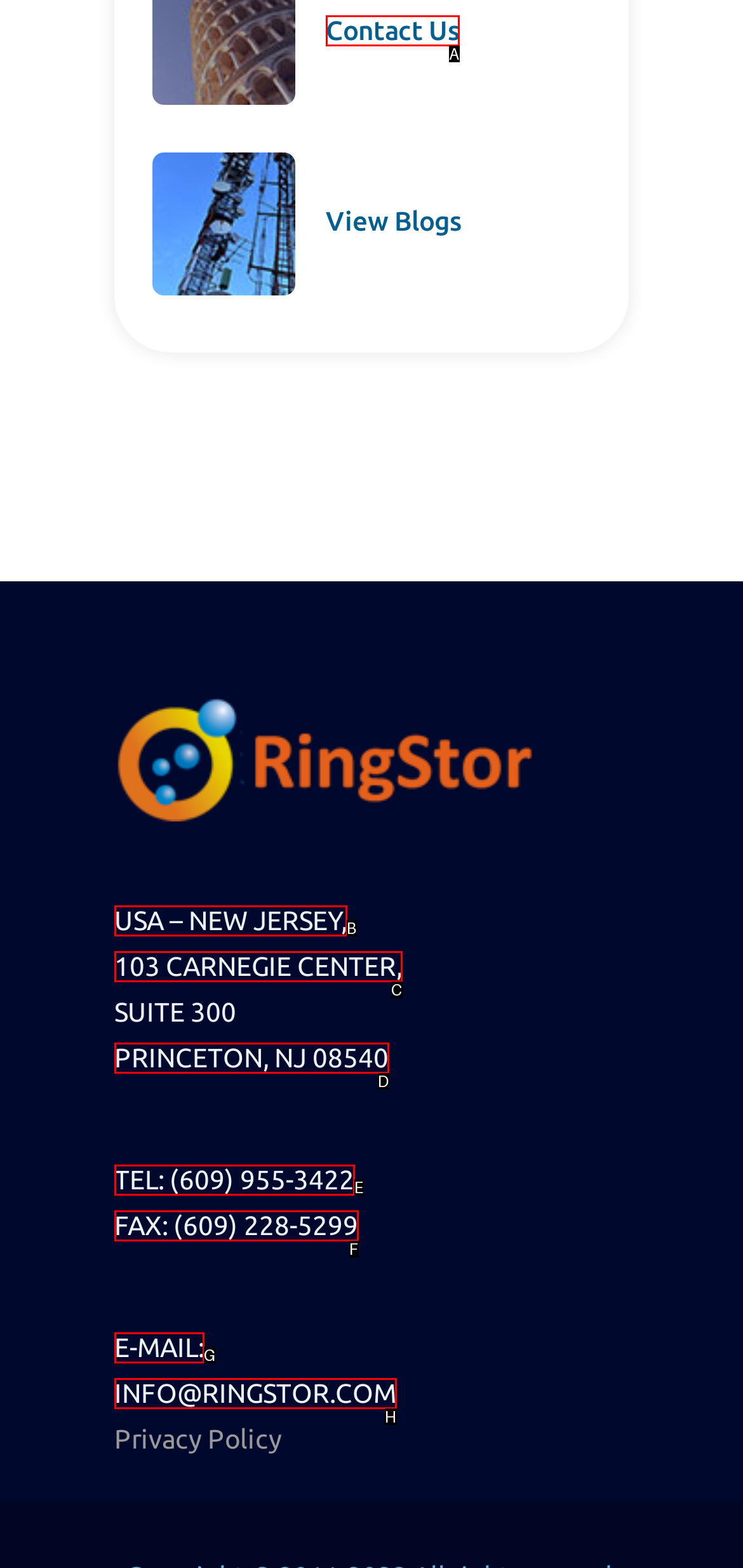Identify the HTML element that matches the description: Benefits
Respond with the letter of the correct option.

None